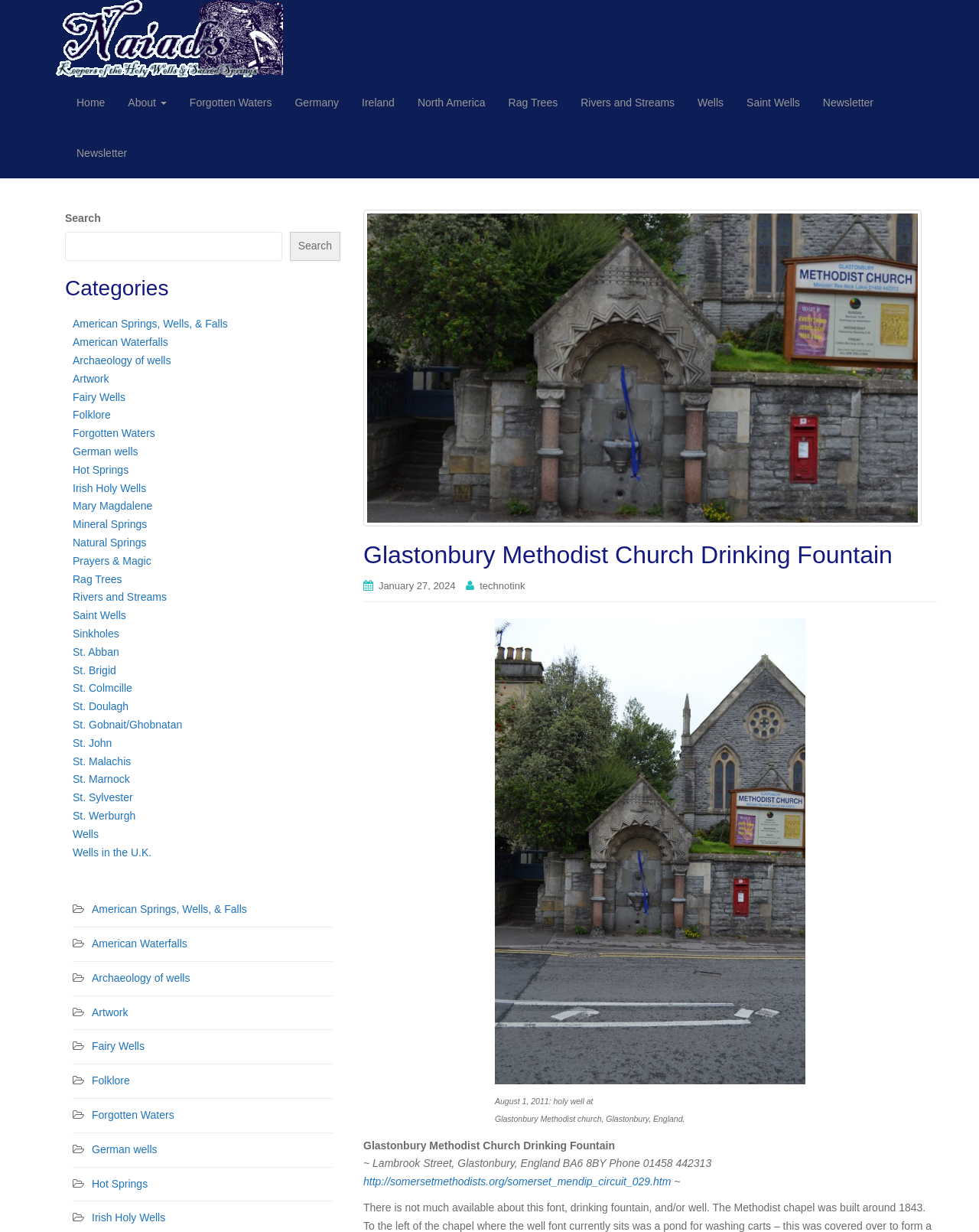Based on the image, please elaborate on the answer to the following question:
Is there a search function on the webpage?

A search function is available on the webpage, indicated by the search box and button with the label 'Search'.